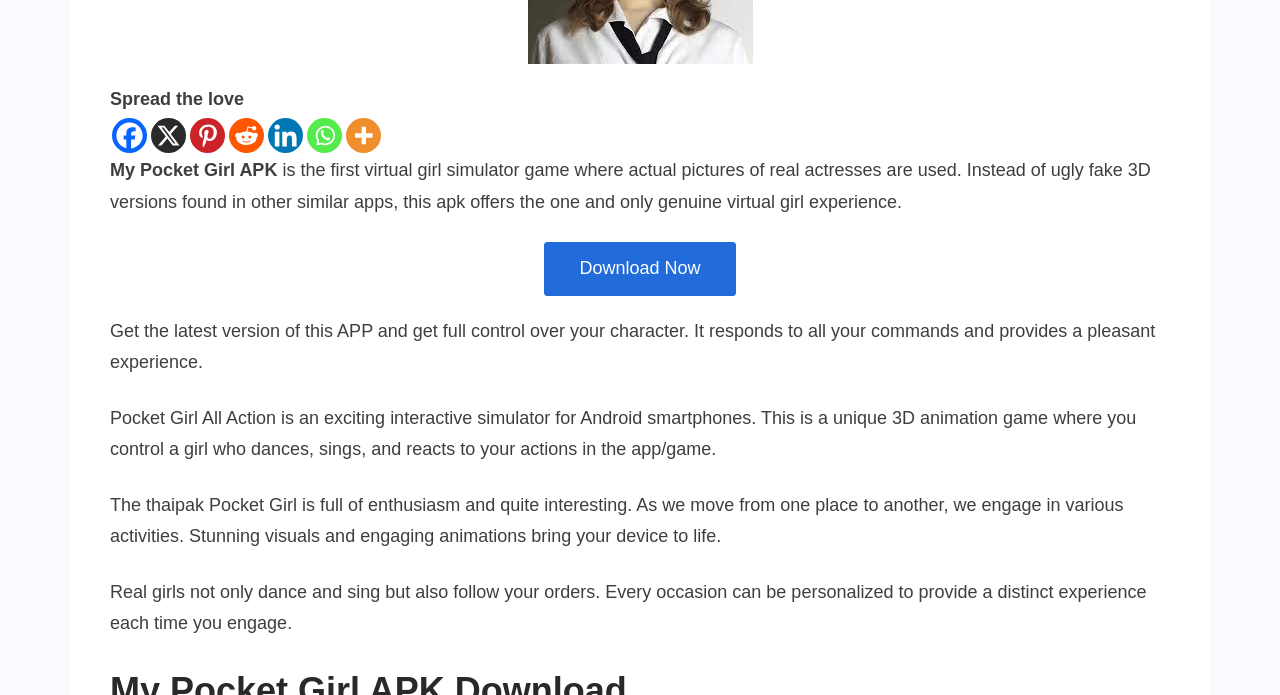Give the bounding box coordinates for the element described by: "aria-label="X" title="X"".

[0.118, 0.17, 0.145, 0.221]